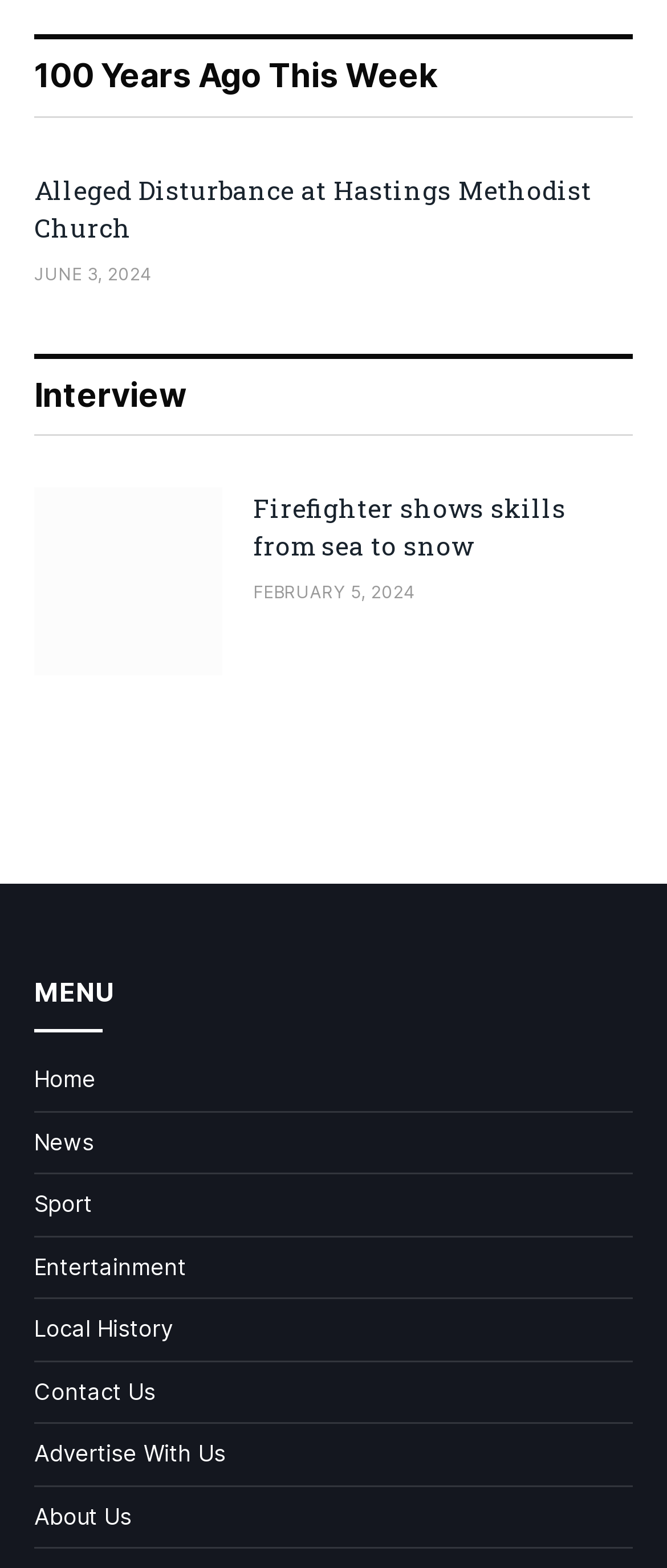Answer succinctly with a single word or phrase:
What is the date of the 'Alleged Disturbance at Hastings Methodist Church' article?

JUNE 3, 2024